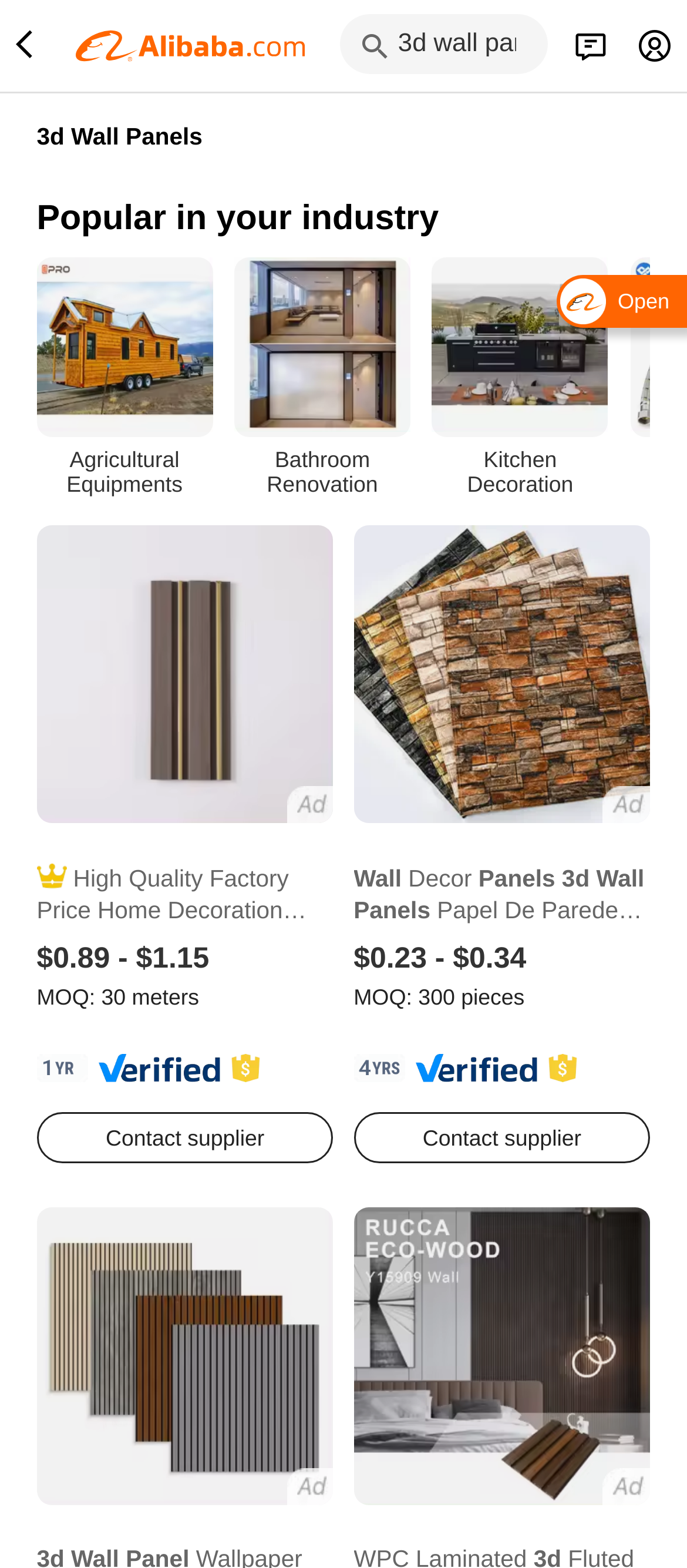How many industries are listed as popular? From the image, respond with a single word or brief phrase.

3